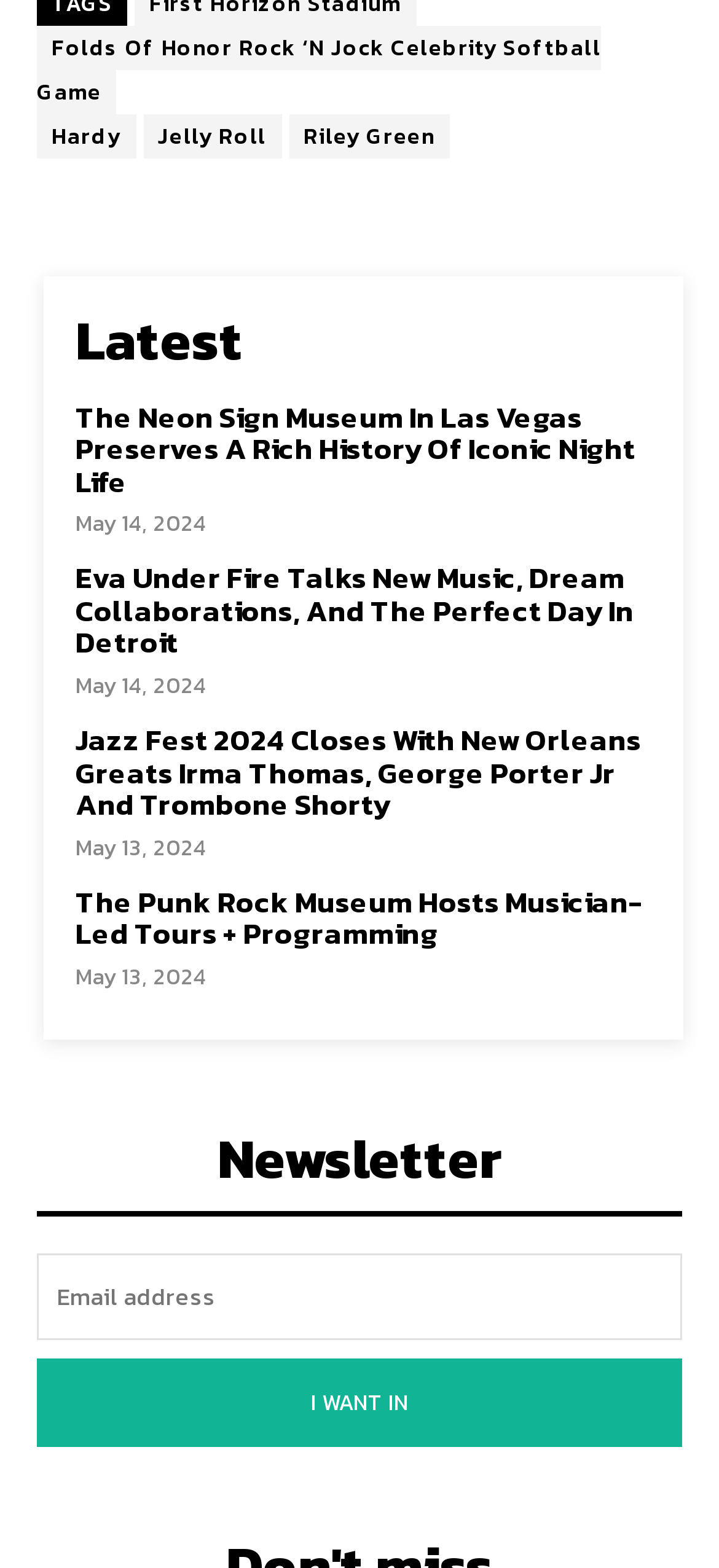What is the date of the latest news article?
Refer to the image and answer the question using a single word or phrase.

May 14, 2024